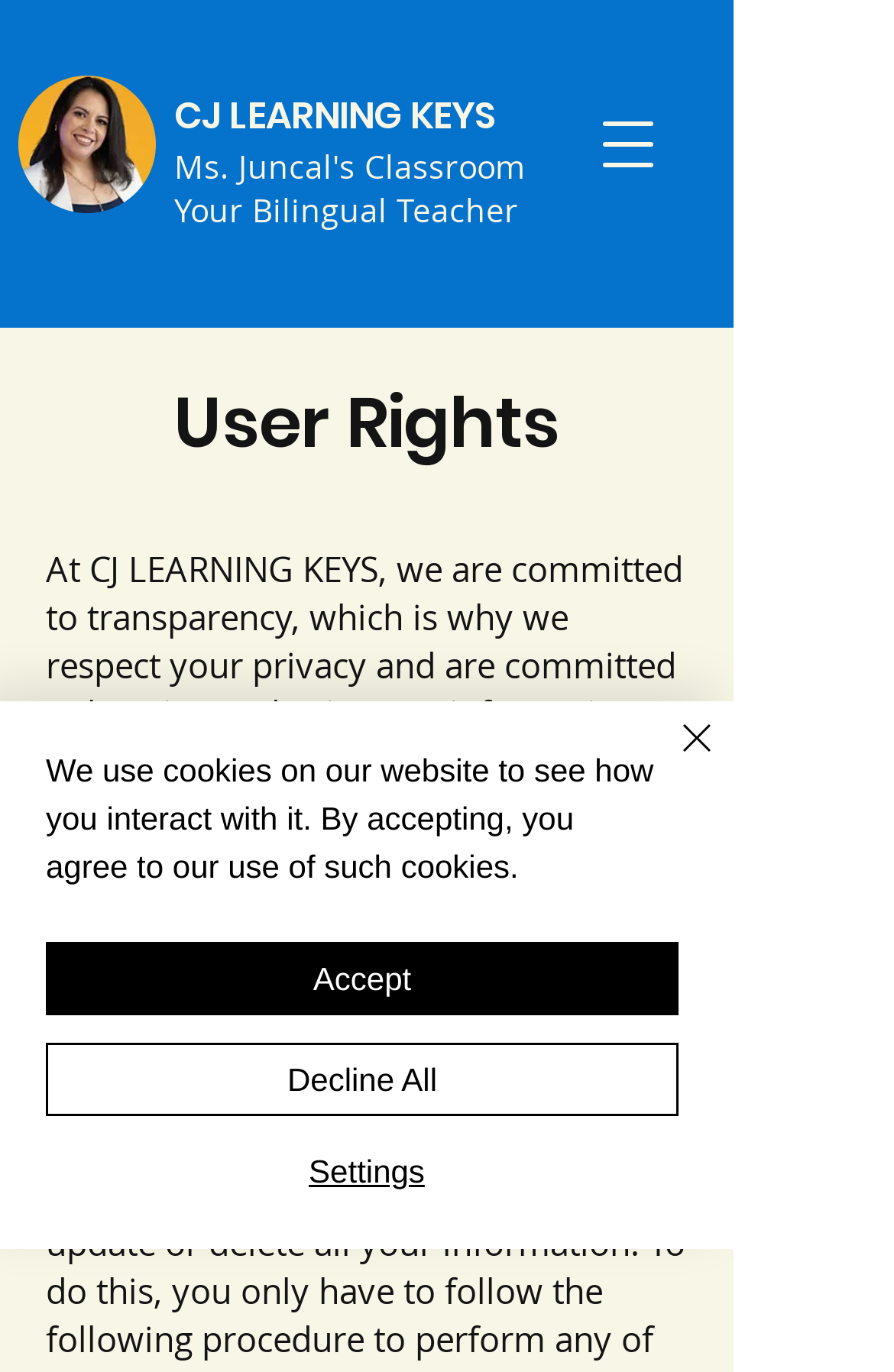Identify the bounding box for the UI element described as: "CJ LEARNING KEYS". The coordinates should be four float numbers between 0 and 1, i.e., [left, top, right, bottom].

[0.195, 0.065, 0.556, 0.104]